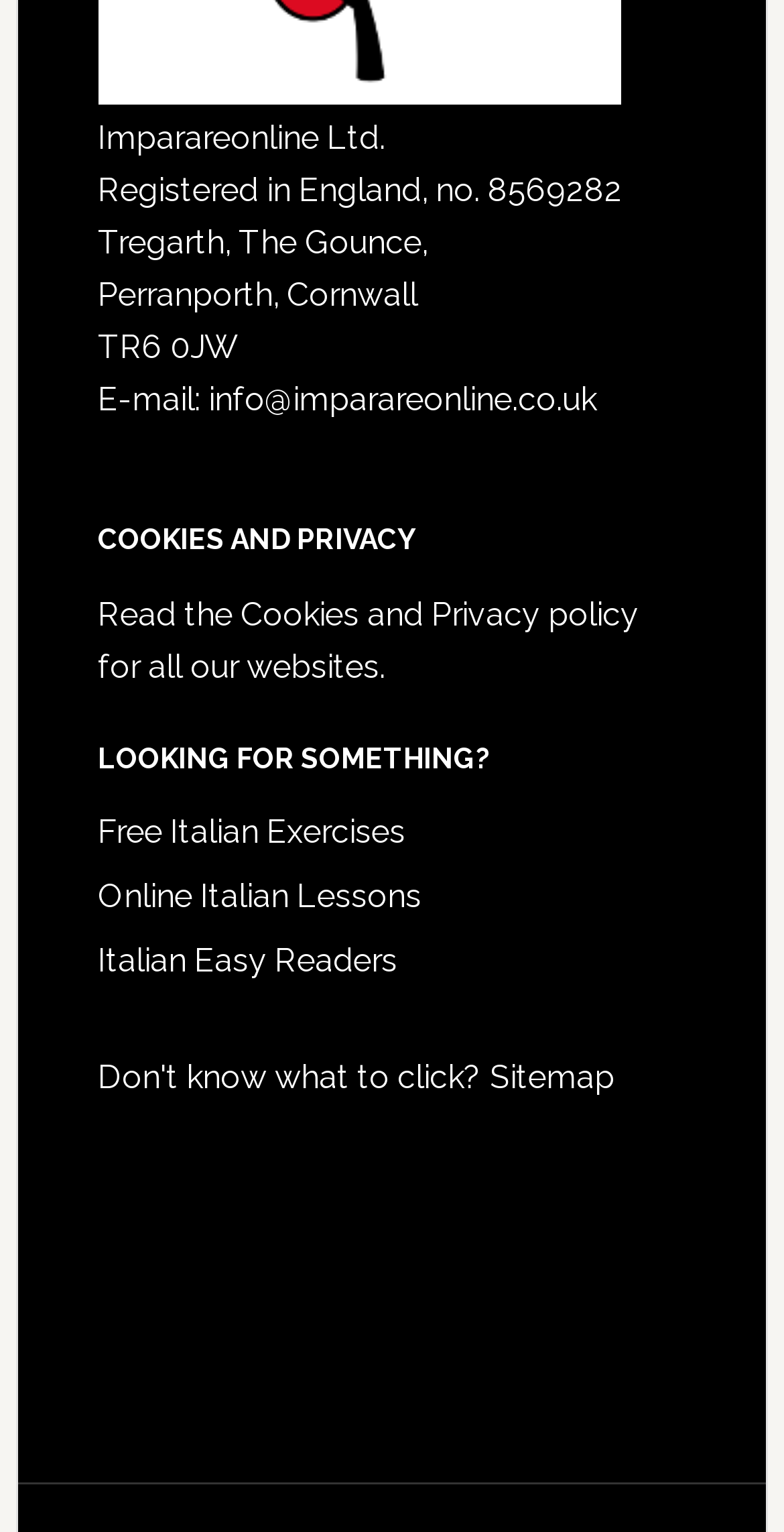Give a succinct answer to this question in a single word or phrase: 
What is the email address of the company?

info@imparareonline.co.uk